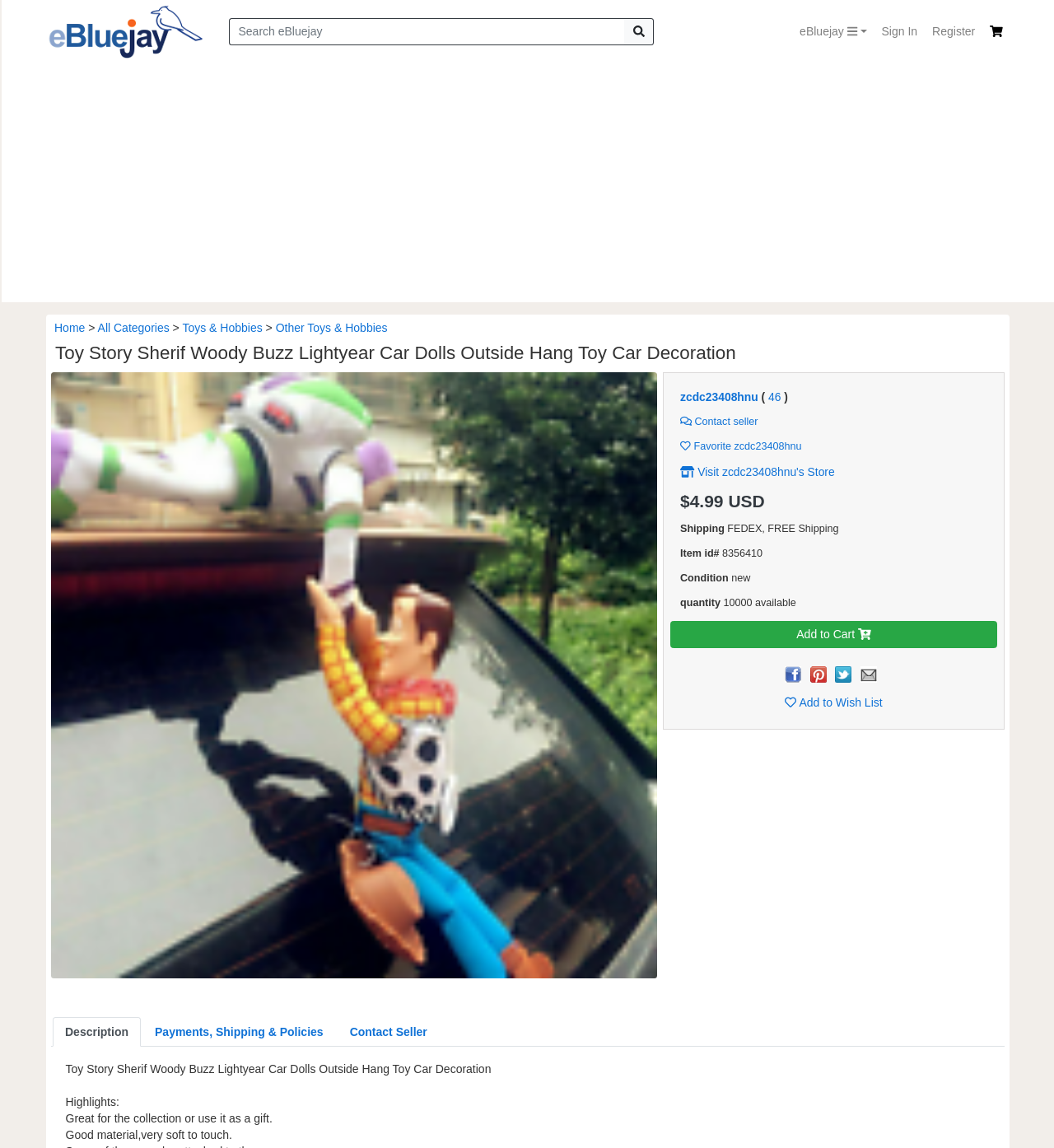Find and indicate the bounding box coordinates of the region you should select to follow the given instruction: "Add to Cart".

[0.636, 0.541, 0.946, 0.565]